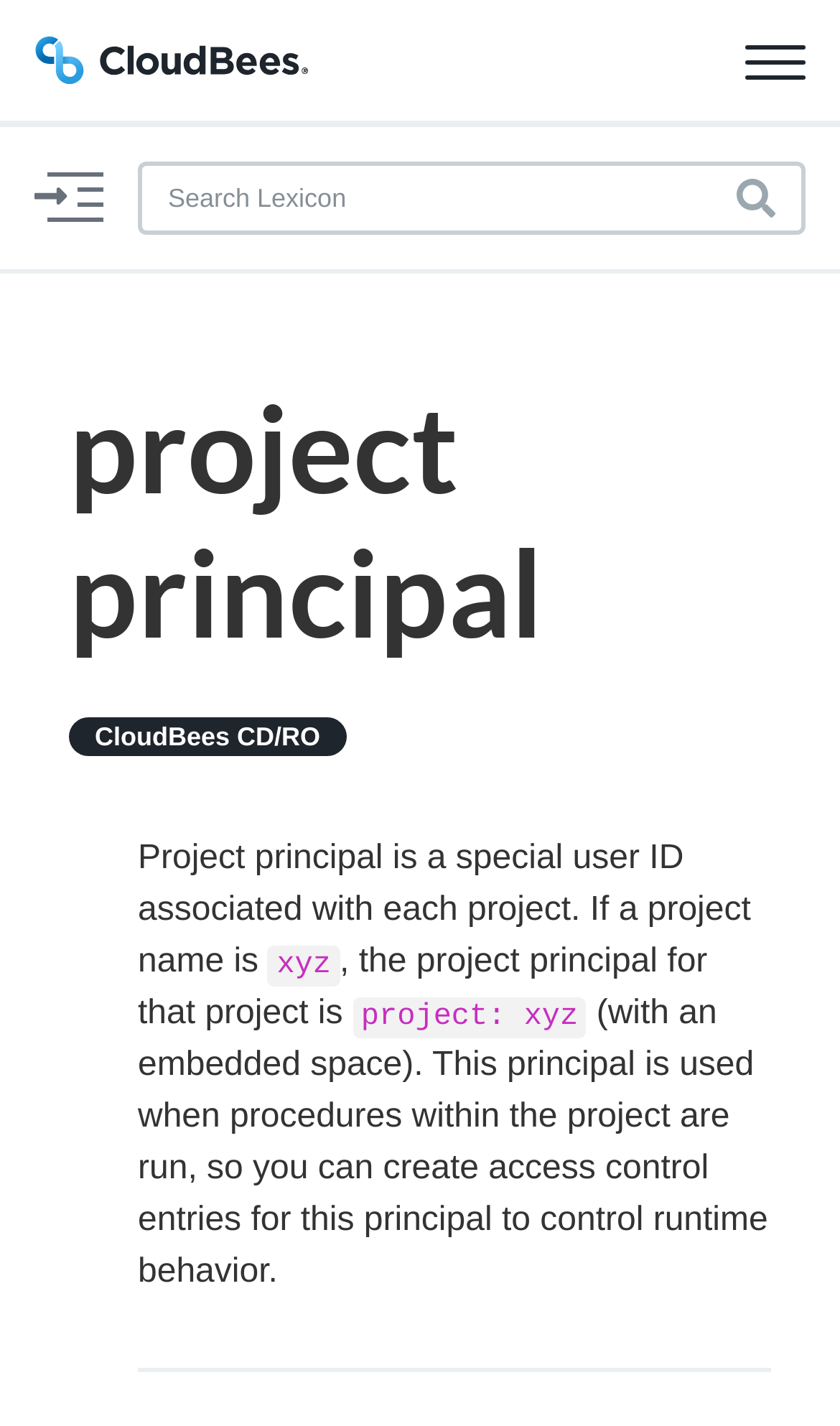Give a one-word or one-phrase response to the question: 
How many menu items are under the 'Toggle navigation' button?

4